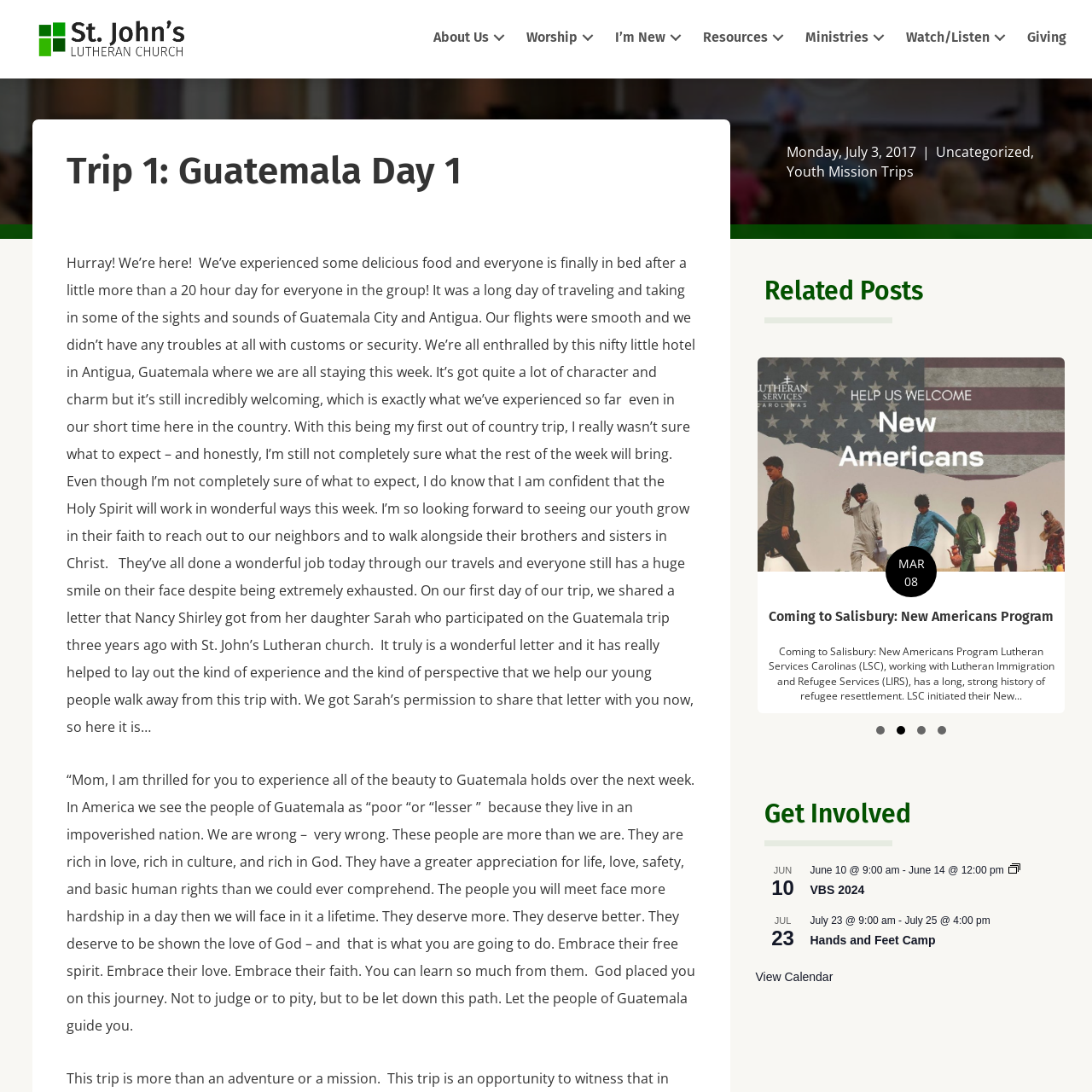Elaborate on the contents of the image marked by the red border.

The image displays a sketch or illustration of St. John's Lutheran Church, which is part of a blog post detailing "Trip 1: Guatemala Day 1". This post captures the experience of travelers visiting Guatemala, highlighting their journey, initial impressions, and the cultural richness encountered. The church is likely significant to the travels discussed, emblematic of the group's connections to their faith and community. It serves as a visual representation of their mission and commitment to service while in Guatemala, enriching the narrative of their adventures and reflections on cultural exchange.